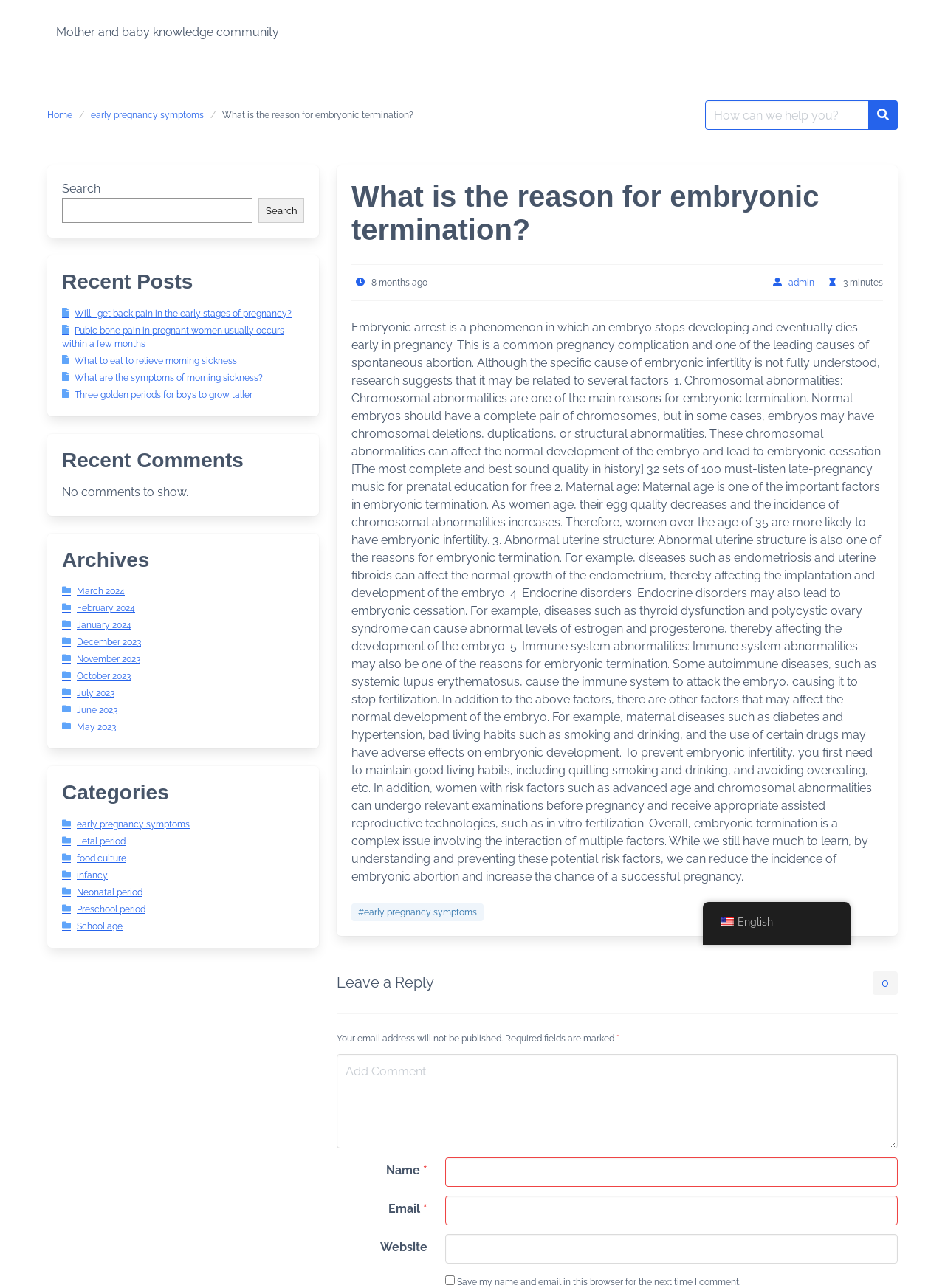Locate the primary headline on the webpage and provide its text.

What is the reason for embryonic termination?